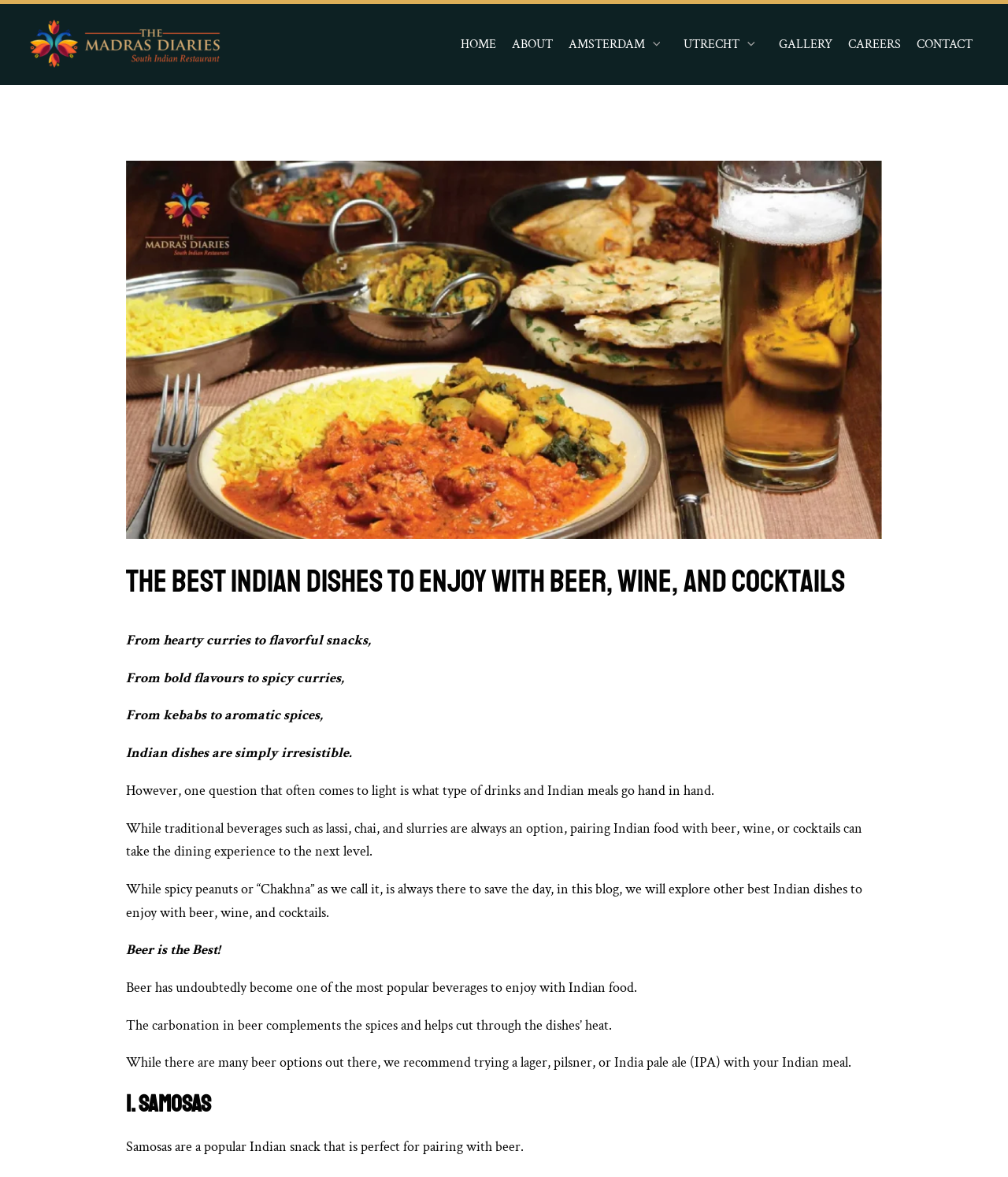Given the element description name="s", predict the bounding box coordinates for the UI element in the webpage screenshot. The format should be (top-left x, top-left y, bottom-right x, bottom-right y), and the values should be between 0 and 1.

None